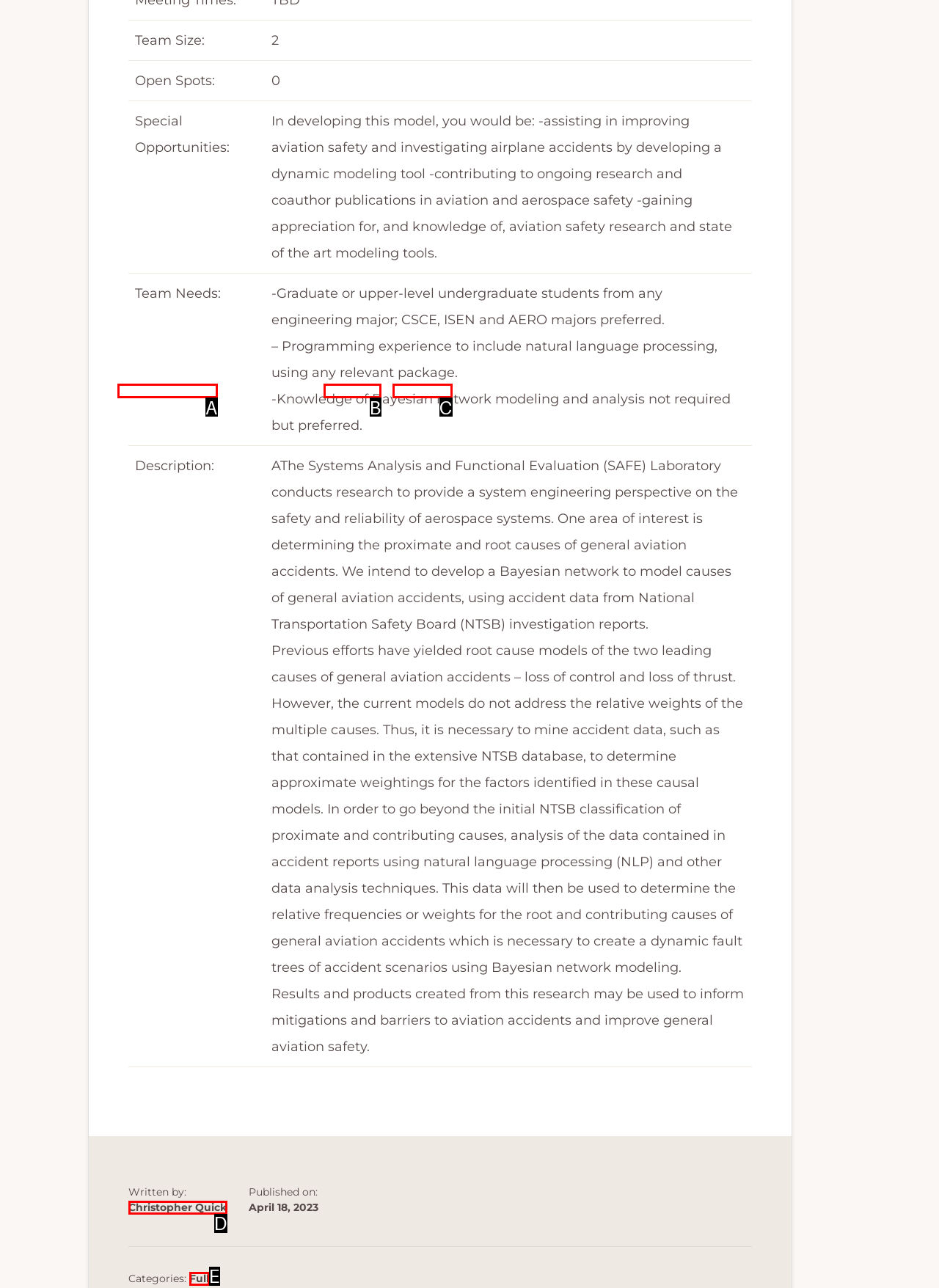Based on the given description: Full, identify the correct option and provide the corresponding letter from the given choices directly.

E